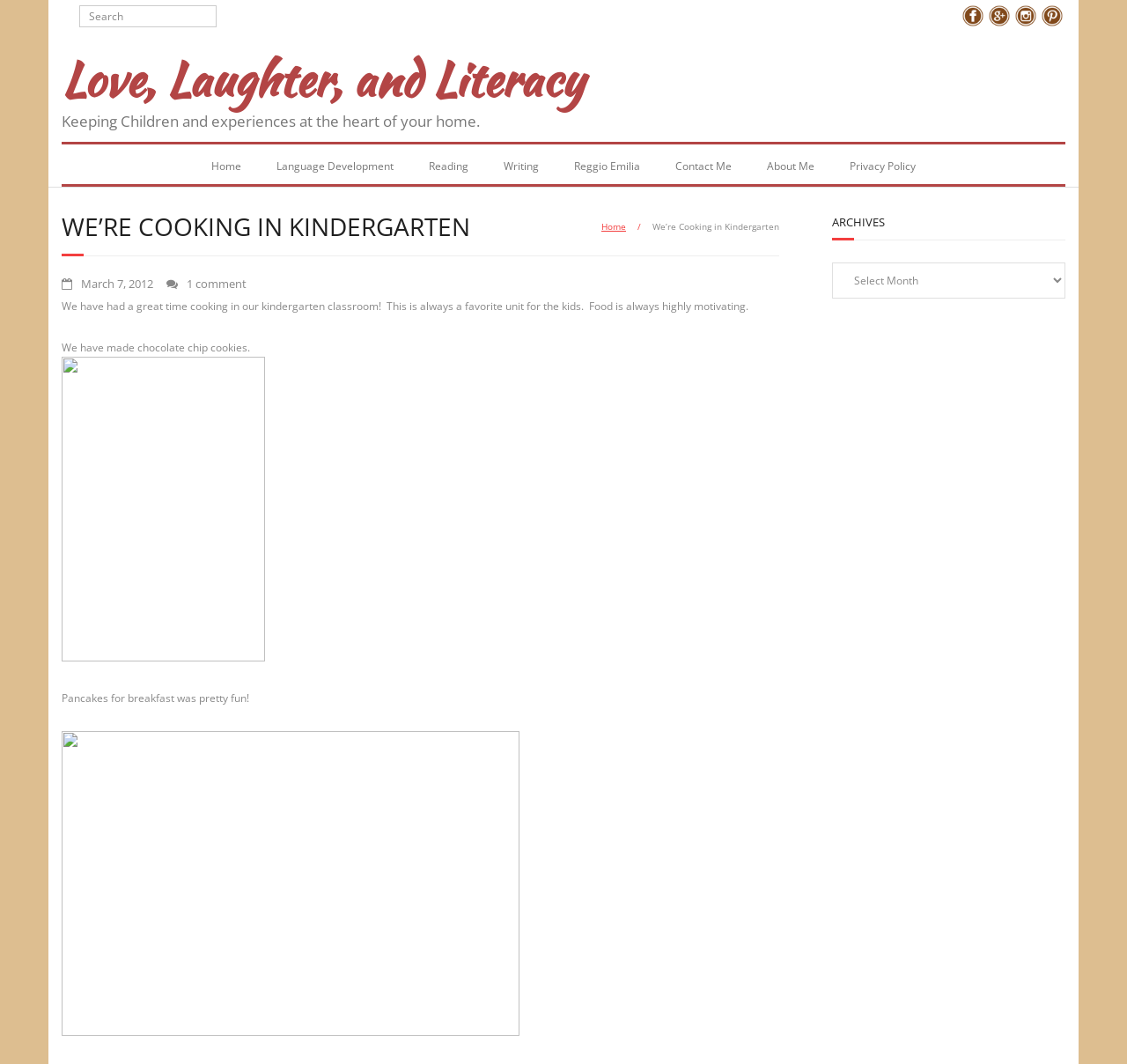Find the bounding box coordinates for the HTML element specified by: "name="s" placeholder="Search"".

[0.07, 0.005, 0.192, 0.025]